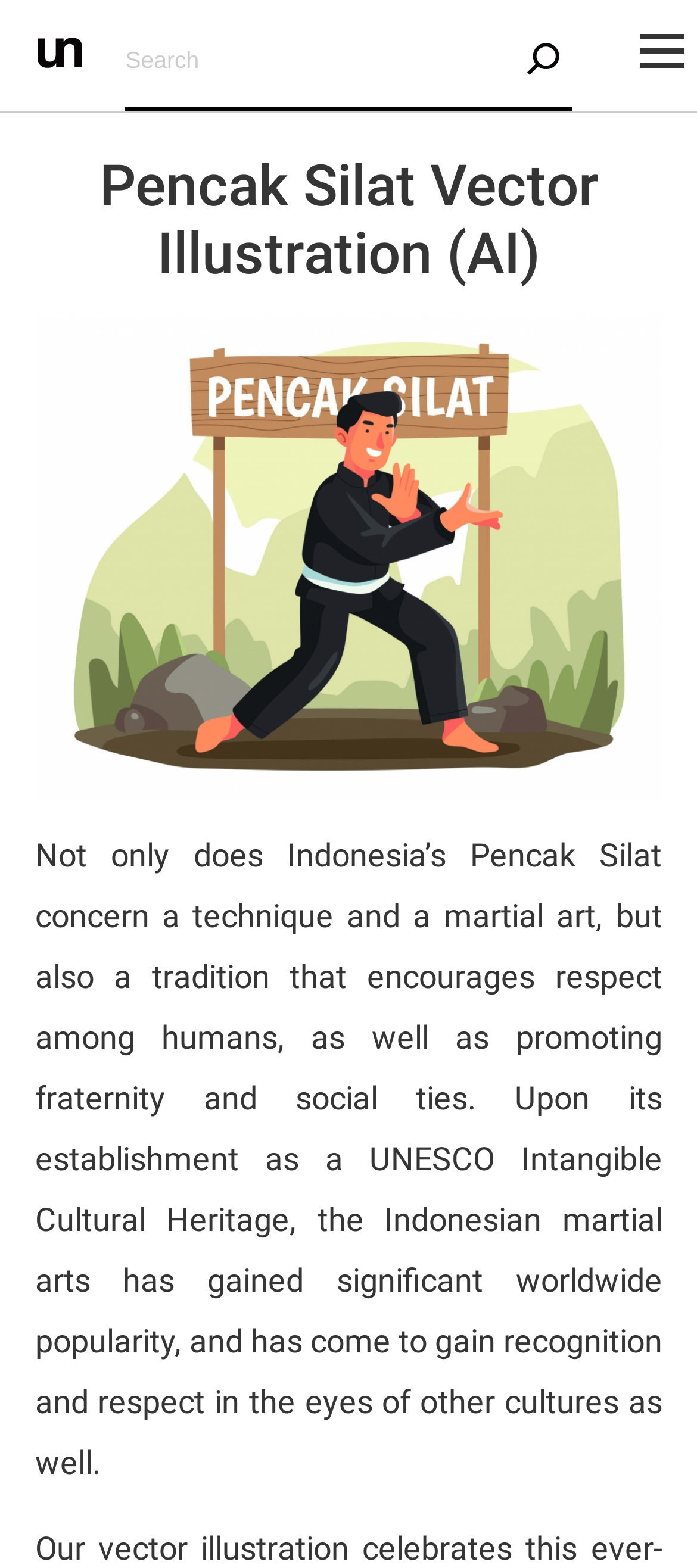Mark the bounding box of the element that matches the following description: "alt="unblast"".

[0.054, 0.03, 0.118, 0.047]